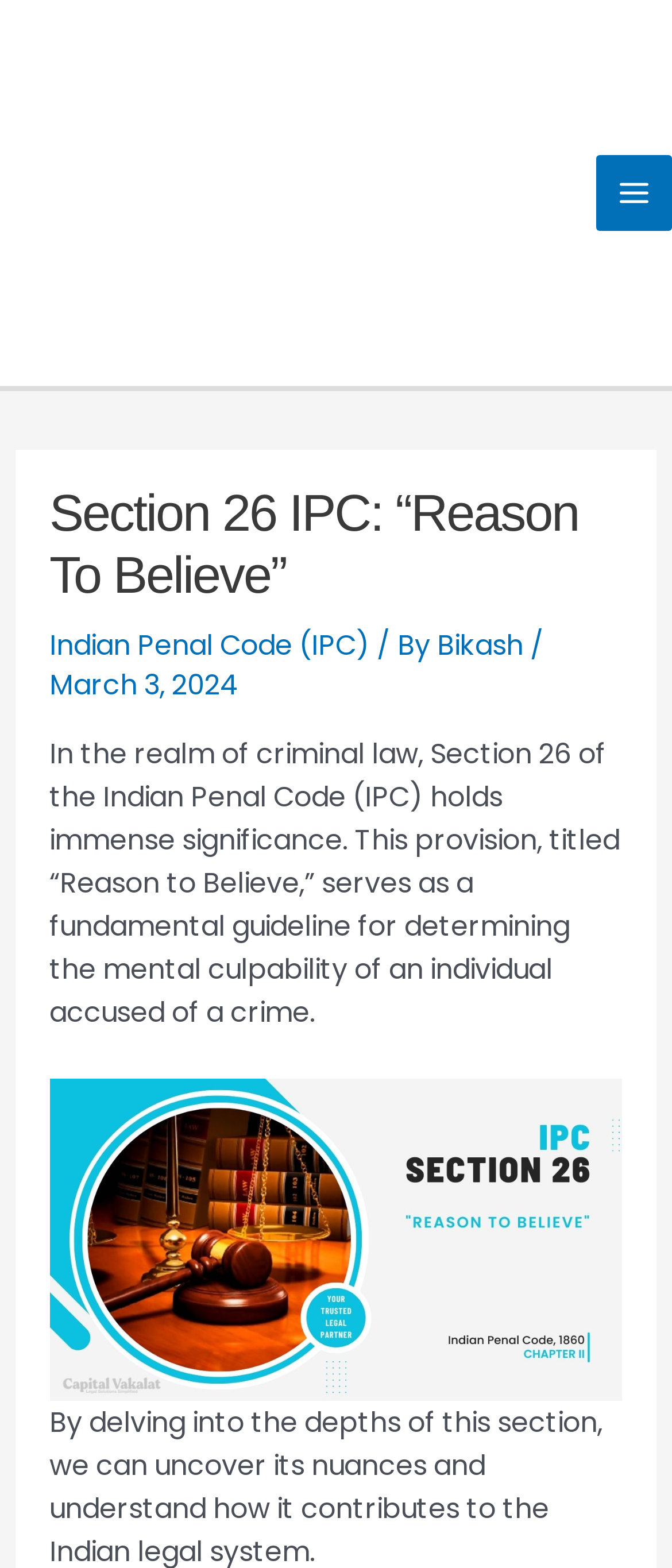When was the article published?
Provide a well-explained and detailed answer to the question.

The publication date of the article can be found in the header section of the webpage, where the text 'March 3, 2024' is located. This indicates that the article was published on March 3, 2024.